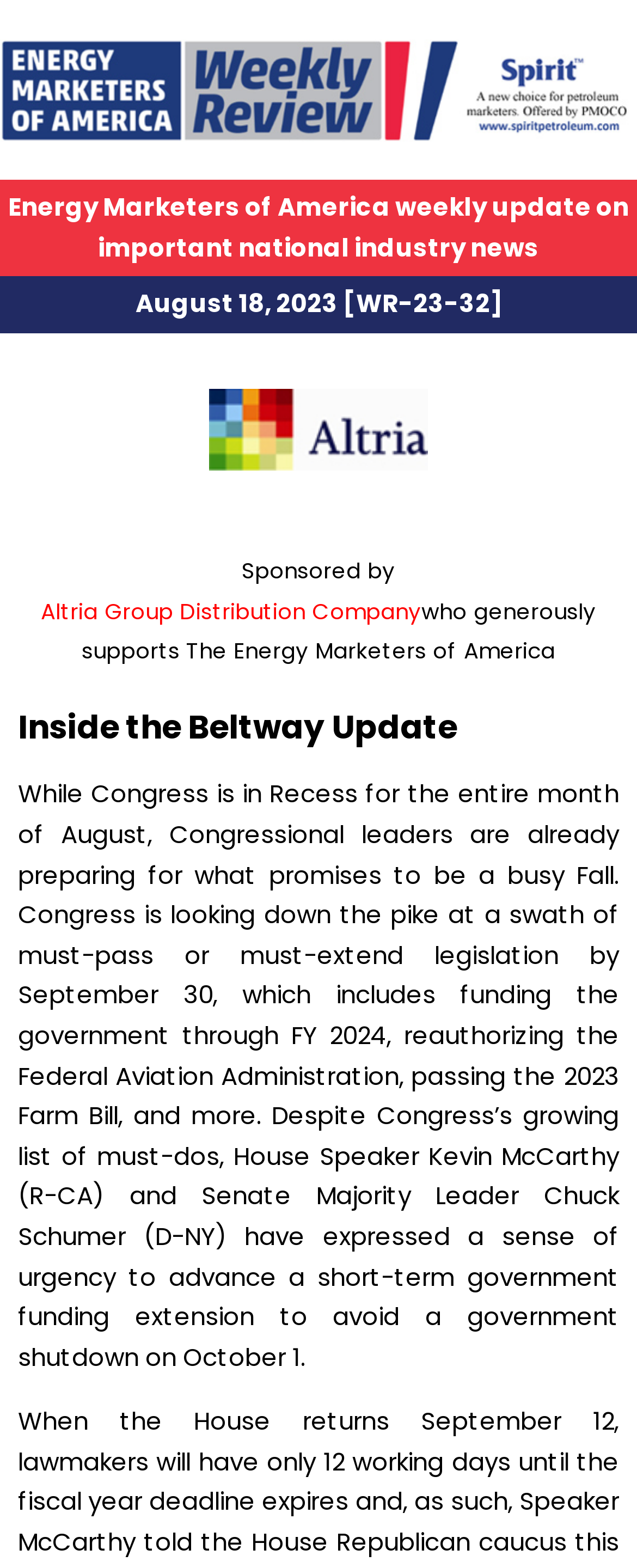Who sponsors the Energy Marketers of America?
Give a single word or phrase as your answer by examining the image.

Altria Group Distribution Company